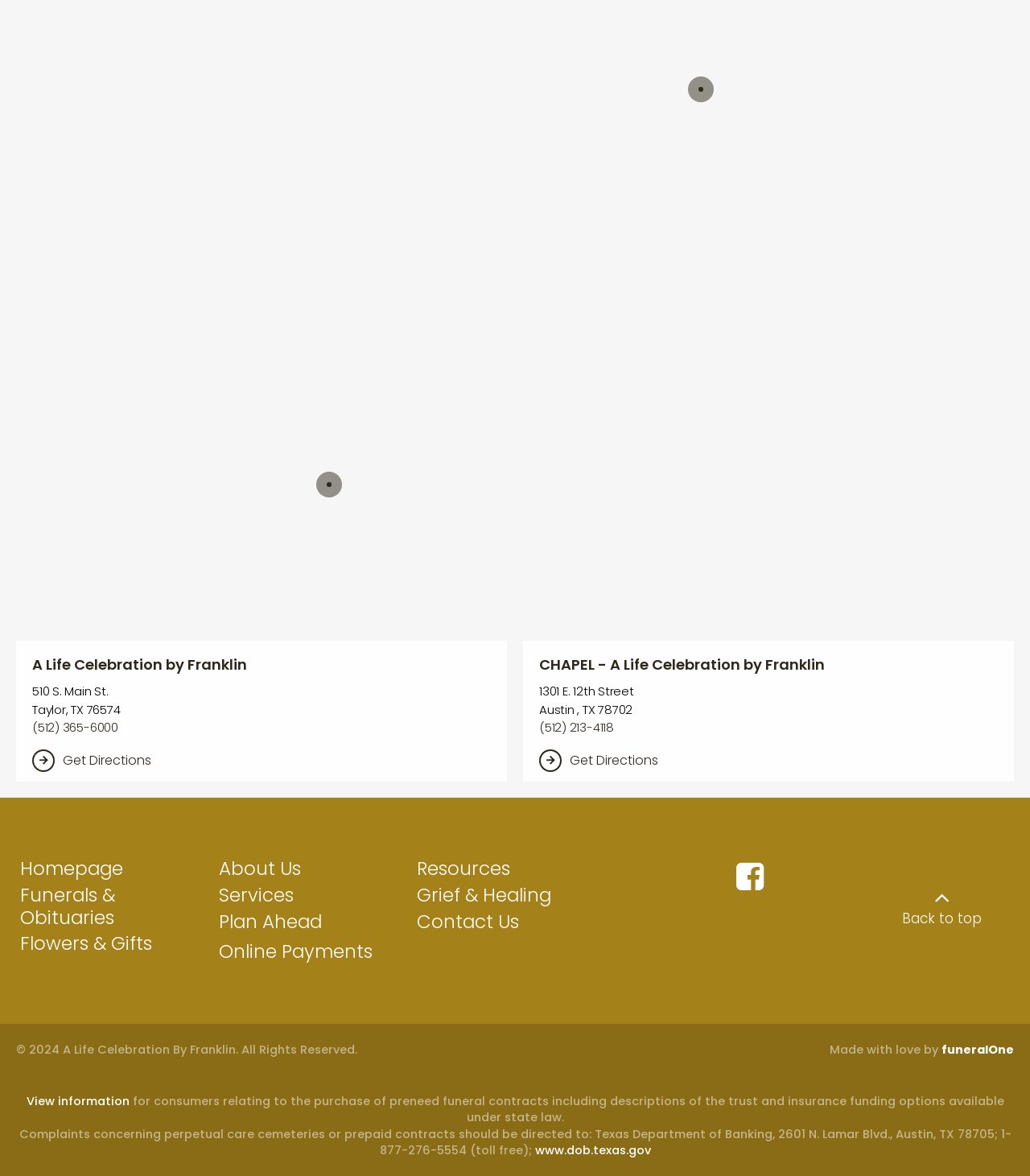Respond to the question below with a single word or phrase: What is the phone number of the funeral home?

(512) 365-6000